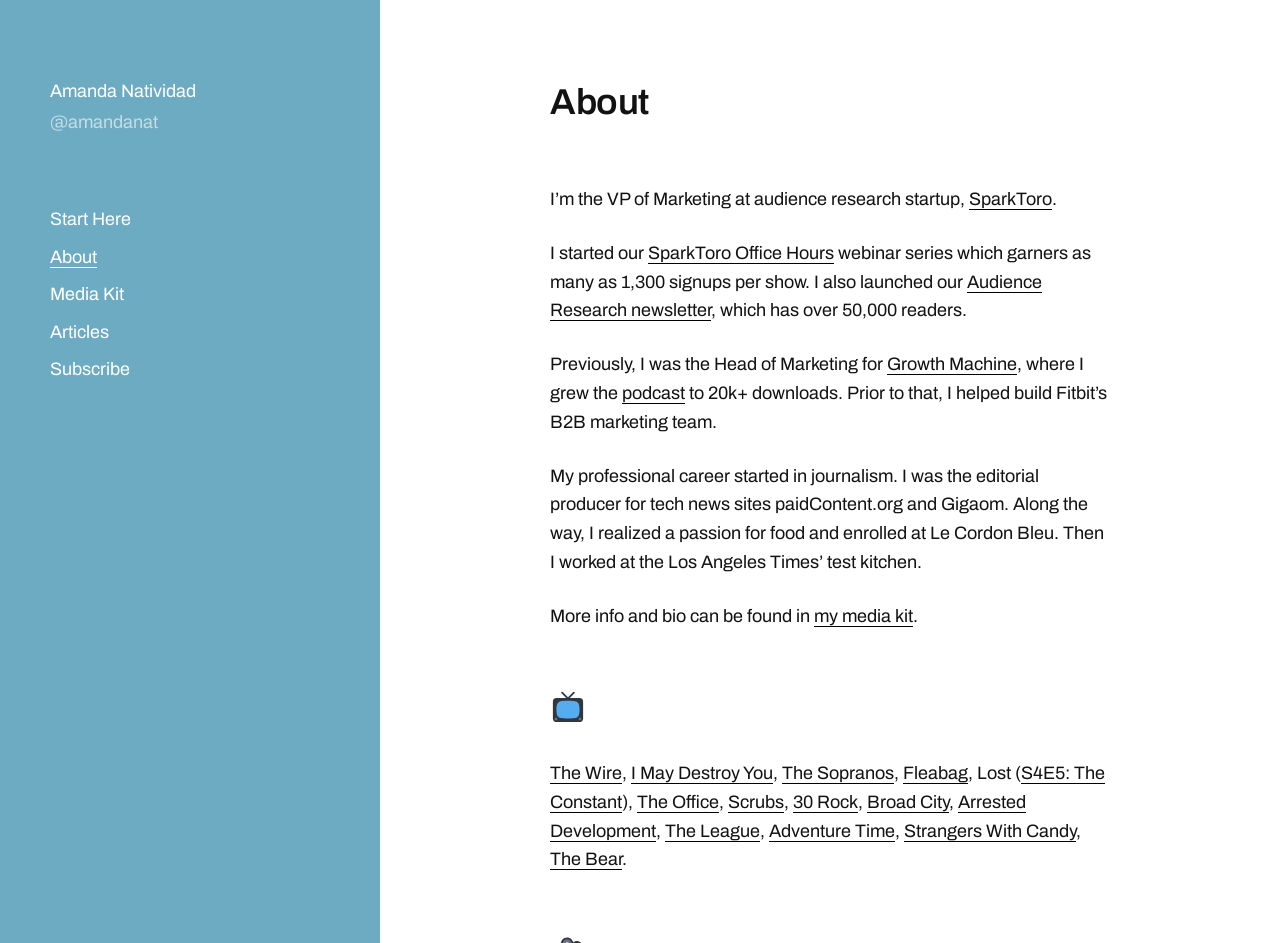What is the name of Amanda Natividad's previous employer?
Look at the image and answer with only one word or phrase.

Growth Machine